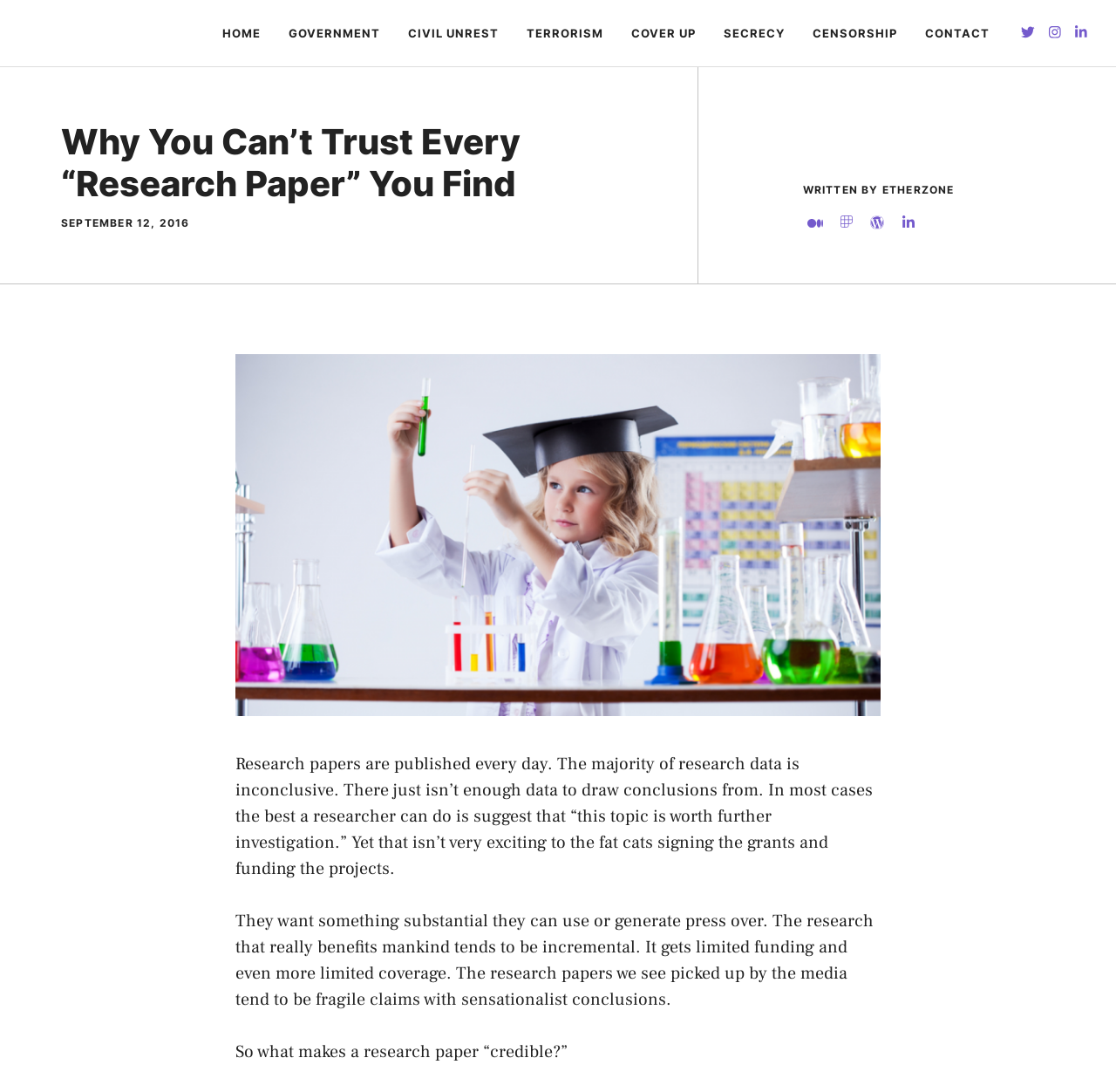Respond to the following question using a concise word or phrase: 
What is the purpose of research funding?

To generate press